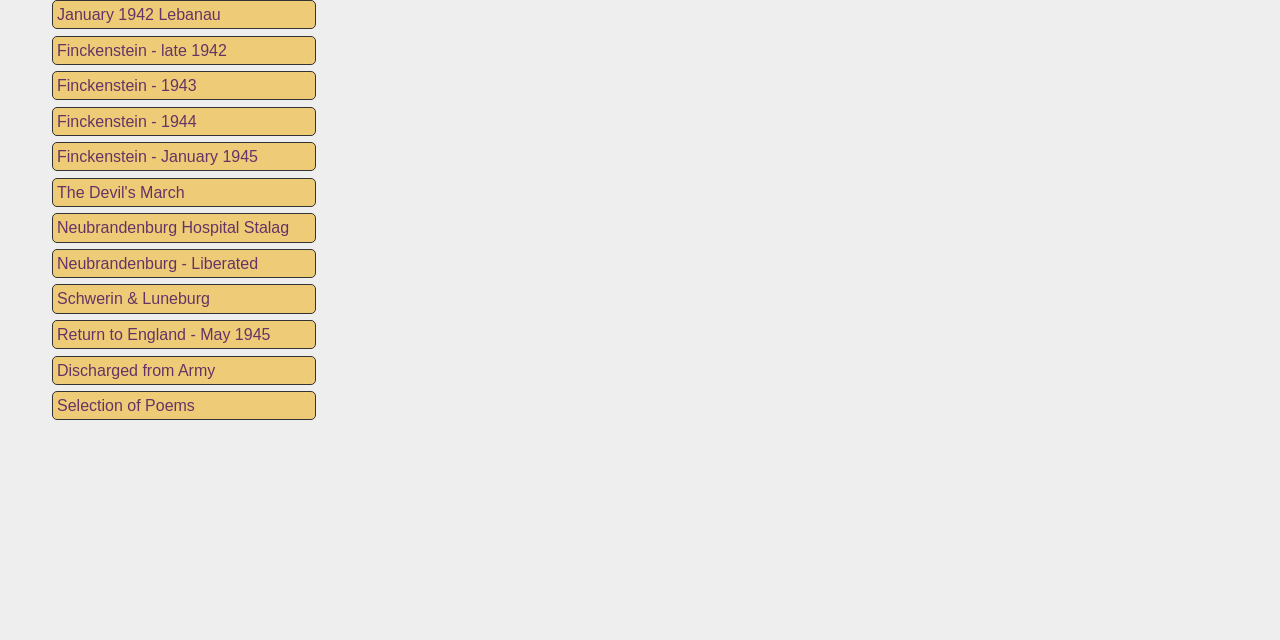Please provide the bounding box coordinate of the region that matches the element description: Neubrandenburg - Liberated. Coordinates should be in the format (top-left x, top-left y, bottom-right x, bottom-right y) and all values should be between 0 and 1.

[0.041, 0.389, 0.247, 0.434]